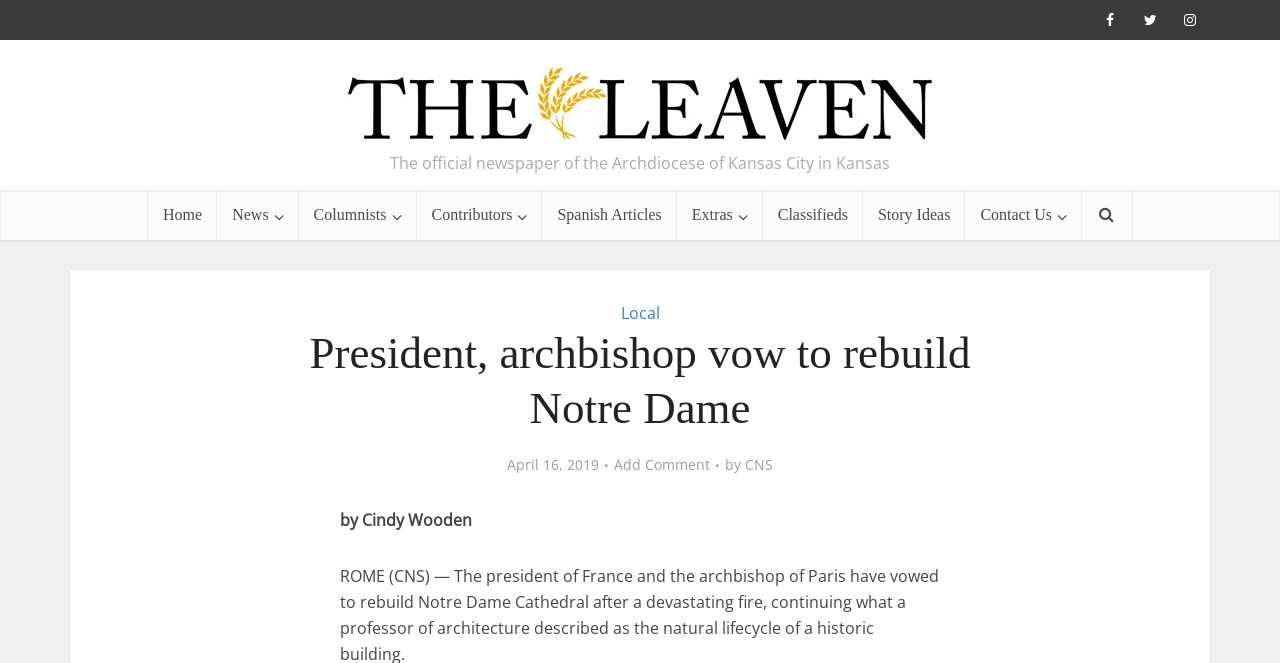Find the main header of the webpage and produce its text content.

President, archbishop vow to rebuild Notre Dame